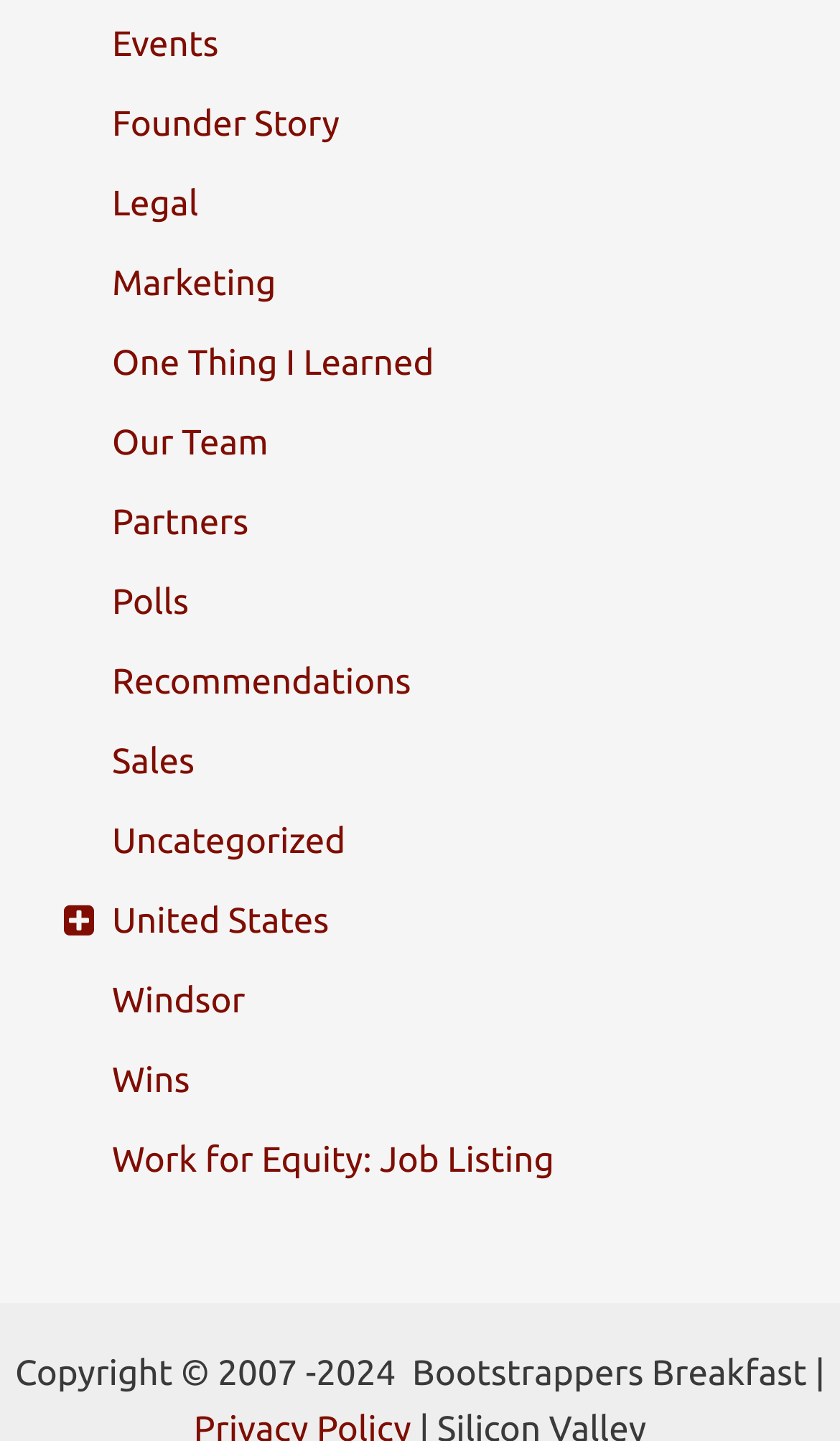Please answer the following question using a single word or phrase: 
What is the category of 'One Thing I Learned'?

Blog